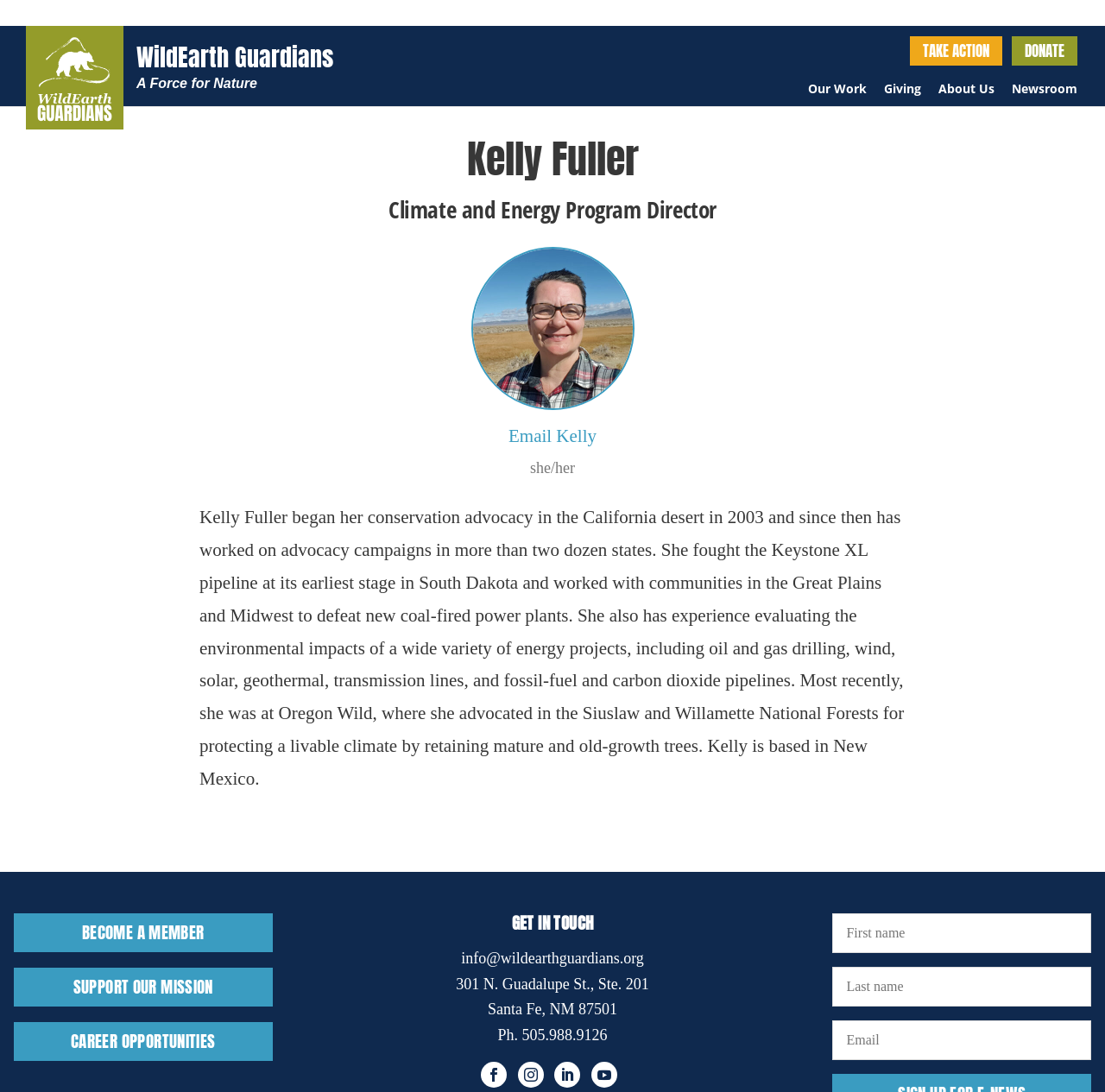Locate the bounding box coordinates of the area to click to fulfill this instruction: "Email Kelly". The bounding box should be presented as four float numbers between 0 and 1, in the order [left, top, right, bottom].

[0.46, 0.389, 0.54, 0.408]